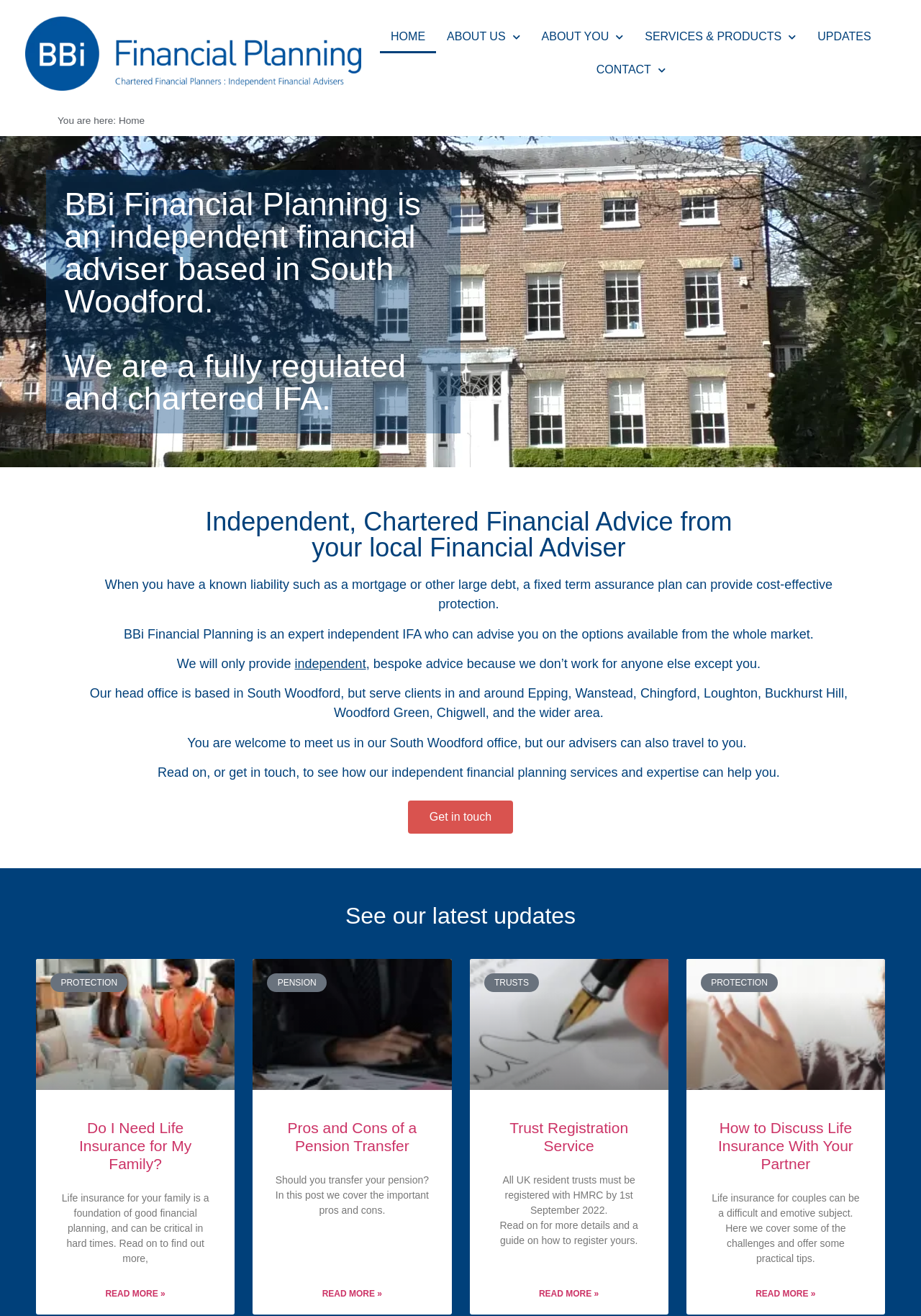Answer the question in one word or a short phrase:
What is the purpose of a fixed term assurance plan?

To provide cost-effective protection